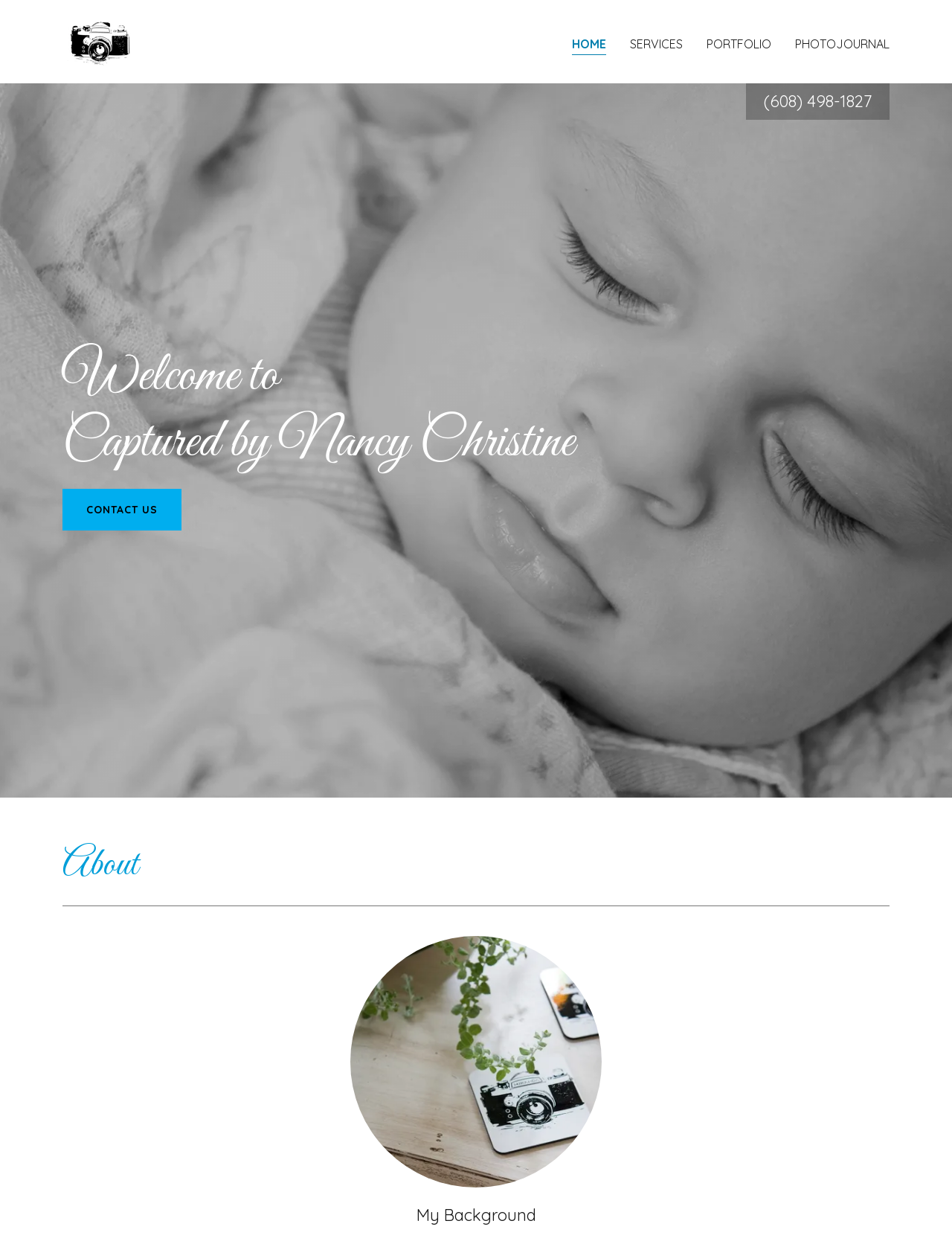Give an extensive and precise description of the webpage.

This webpage is about Captured by Nancy Christine, a local wedding photographer based in La Crosse, WI. At the top of the page, there is a navigation menu with five links: HOME, SERVICES, PORTFOLIO, PHOTOJOURNAL, and a logo image on the left side. Below the navigation menu, there is a large background image that spans the entire width of the page.

On the left side of the page, there is a section with a heading "Welcome to Captured by Nancy Christine" and a phone number link "(608) 498-1827" below it. There is also a "CONTACT US" link located below the heading.

On the right side of the page, there is a section with a heading "About" and an image below it. Further down, there is another section with a heading "My Background".

The overall layout of the page is divided into sections, with clear headings and concise text. The use of images and white space creates a clean and organized design.